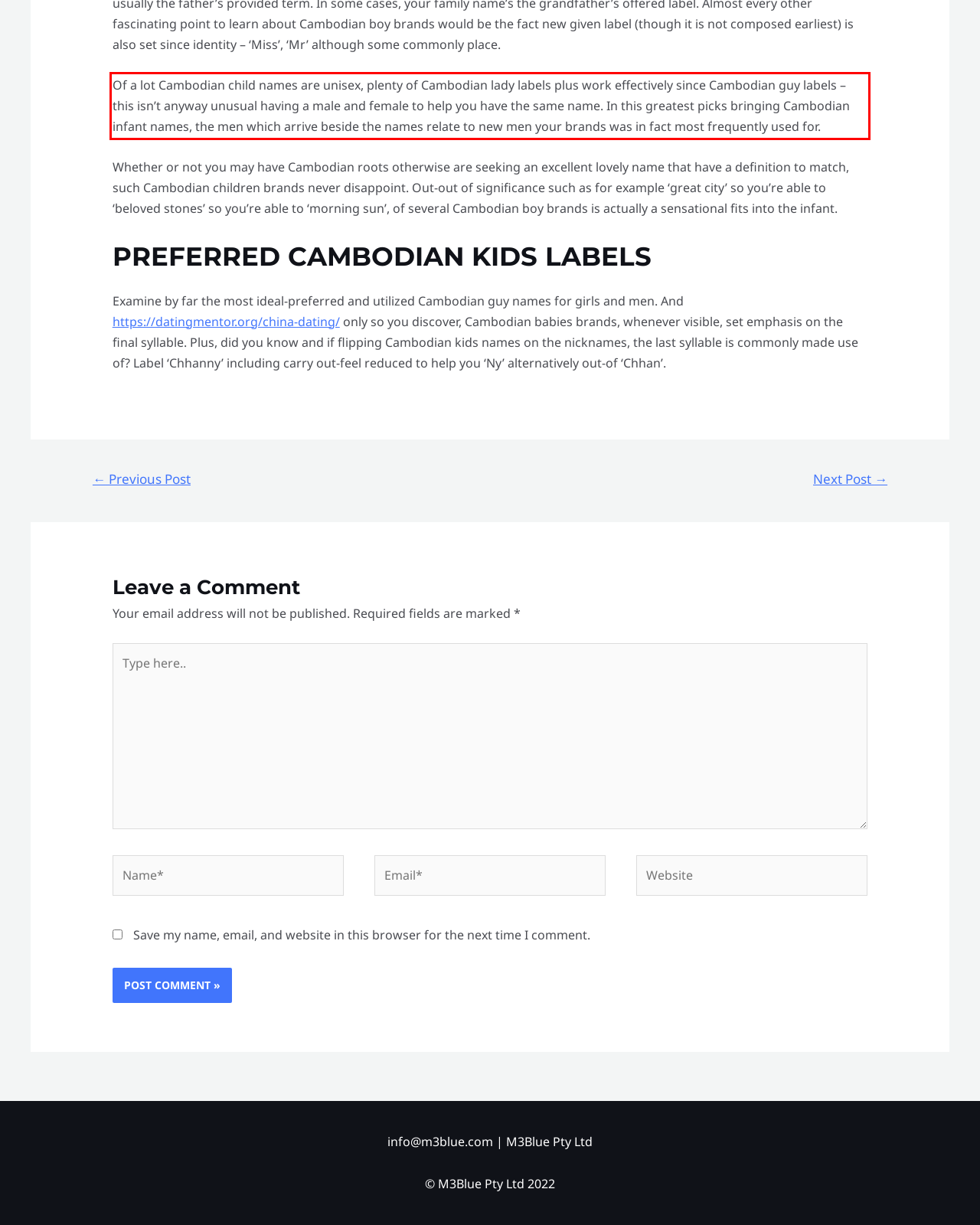Given a screenshot of a webpage, locate the red bounding box and extract the text it encloses.

Of a lot Cambodian child names are unisex, plenty of Cambodian lady labels plus work effectively since Cambodian guy labels – this isn’t anyway unusual having a male and female to help you have the same name. In this greatest picks bringing Cambodian infant names, the men which arrive beside the names relate to new men your brands was in fact most frequently used for.